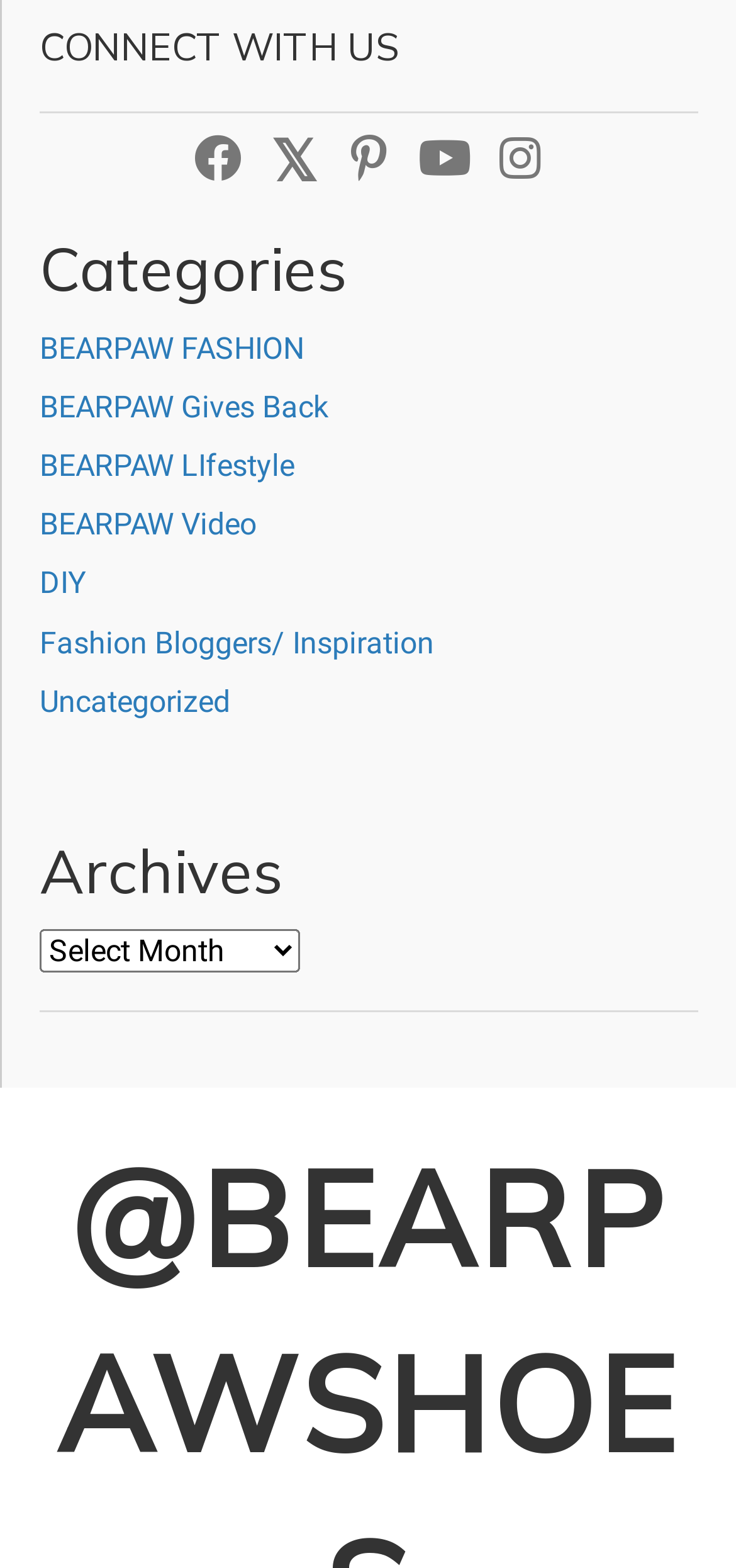Find the bounding box coordinates of the clickable region needed to perform the following instruction: "Select an archive". The coordinates should be provided as four float numbers between 0 and 1, i.e., [left, top, right, bottom].

[0.054, 0.592, 0.408, 0.62]